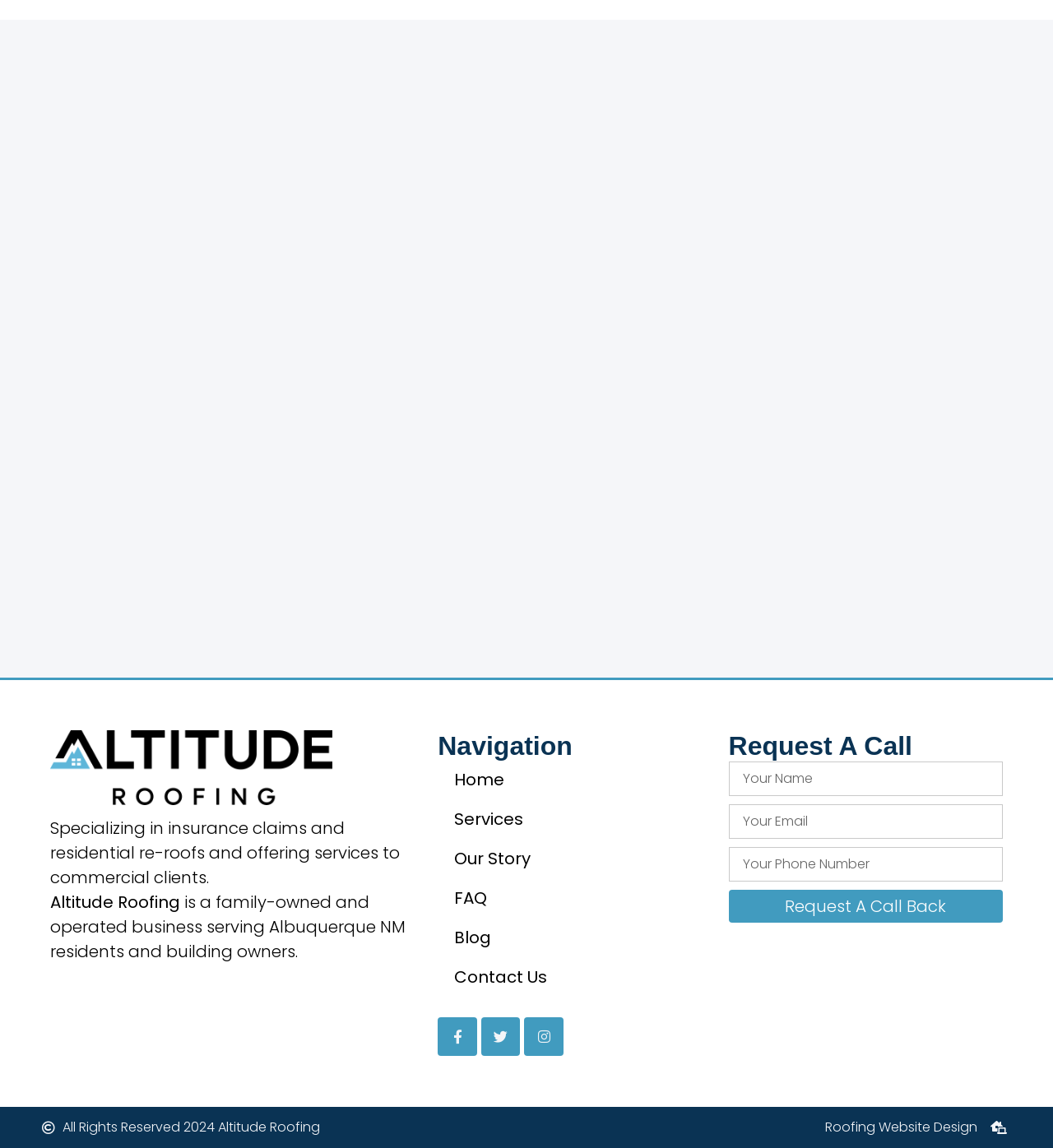Locate the bounding box coordinates of the segment that needs to be clicked to meet this instruction: "Click the 'Request A Call Back' button".

[0.692, 0.775, 0.952, 0.804]